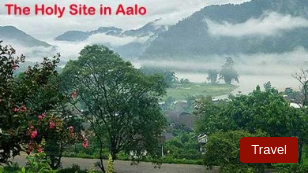What is the purpose of the 'Travel' label?
Kindly answer the question with as much detail as you can.

The 'Travel' label is prominently featured in the bottom right corner of the image, and its purpose is to invite visitors to explore this enchanting location further. It serves as a call to action, encouraging people to plan a trip to Aalo and experience its natural beauty and cultural significance.